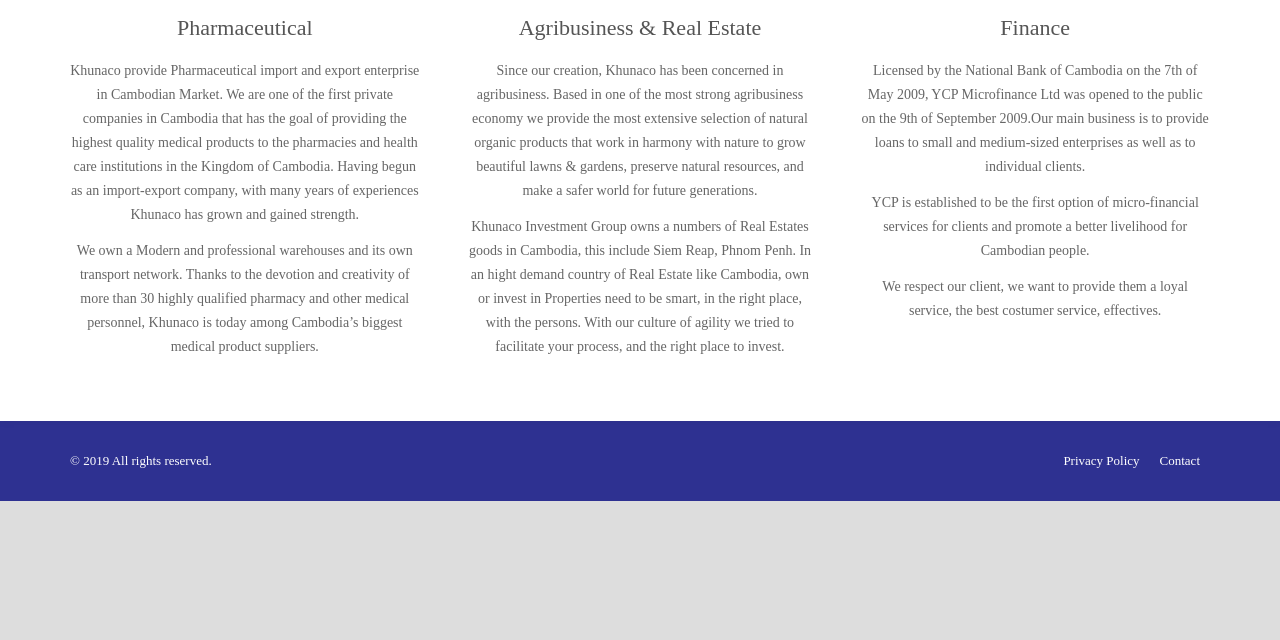Given the description: "Contact", determine the bounding box coordinates of the UI element. The coordinates should be formatted as four float numbers between 0 and 1, [left, top, right, bottom].

[0.906, 0.708, 0.938, 0.731]